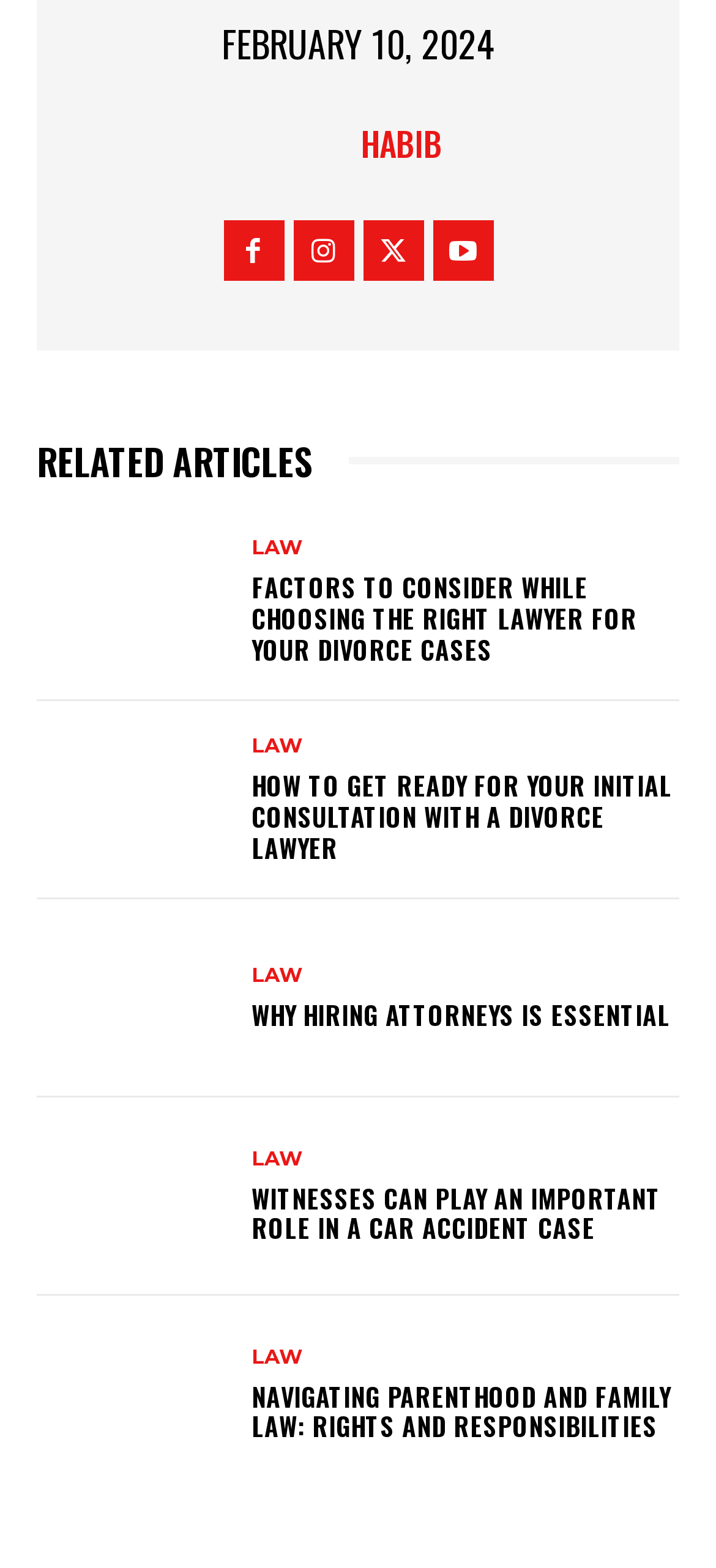How many links are there under the 'RELATED ARTICLES' heading?
Can you provide a detailed and comprehensive answer to the question?

The 'RELATED ARTICLES' heading is followed by 5 main links, each of which has a sub-link with the same text. Therefore, there are a total of 10 links under the 'RELATED ARTICLES' heading.